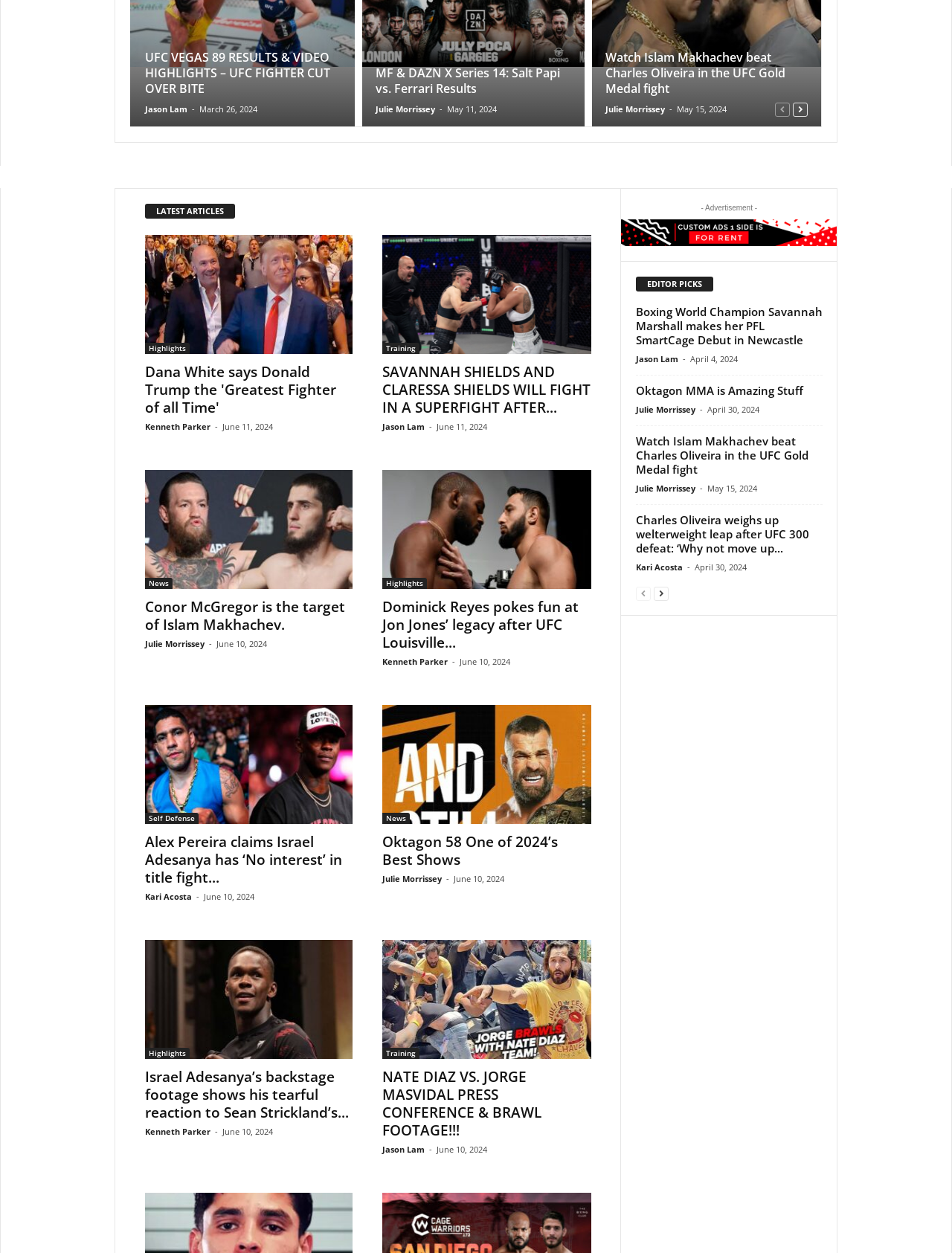Locate the bounding box coordinates for the element described below: "Oktagon MMA is Amazing Stuff". The coordinates must be four float values between 0 and 1, formatted as [left, top, right, bottom].

[0.668, 0.306, 0.844, 0.318]